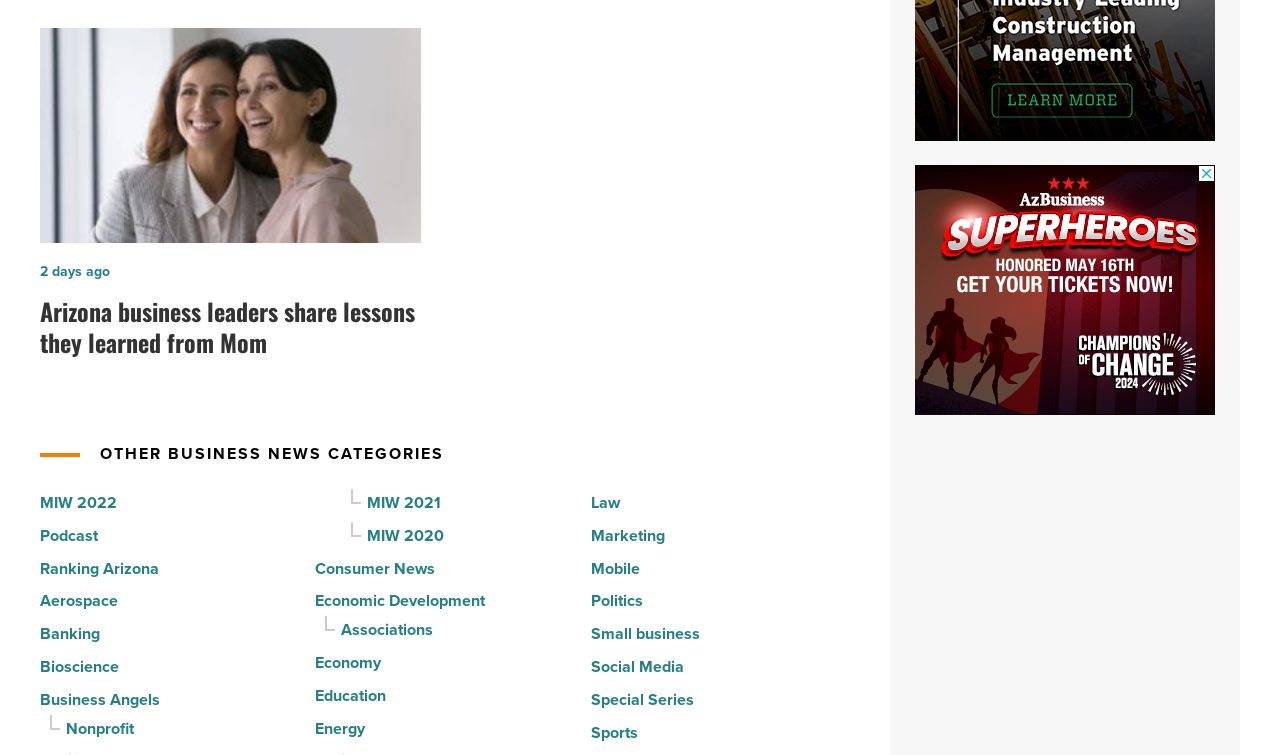What is the topic of the article?
Refer to the image and provide a one-word or short phrase answer.

Arizona business leaders